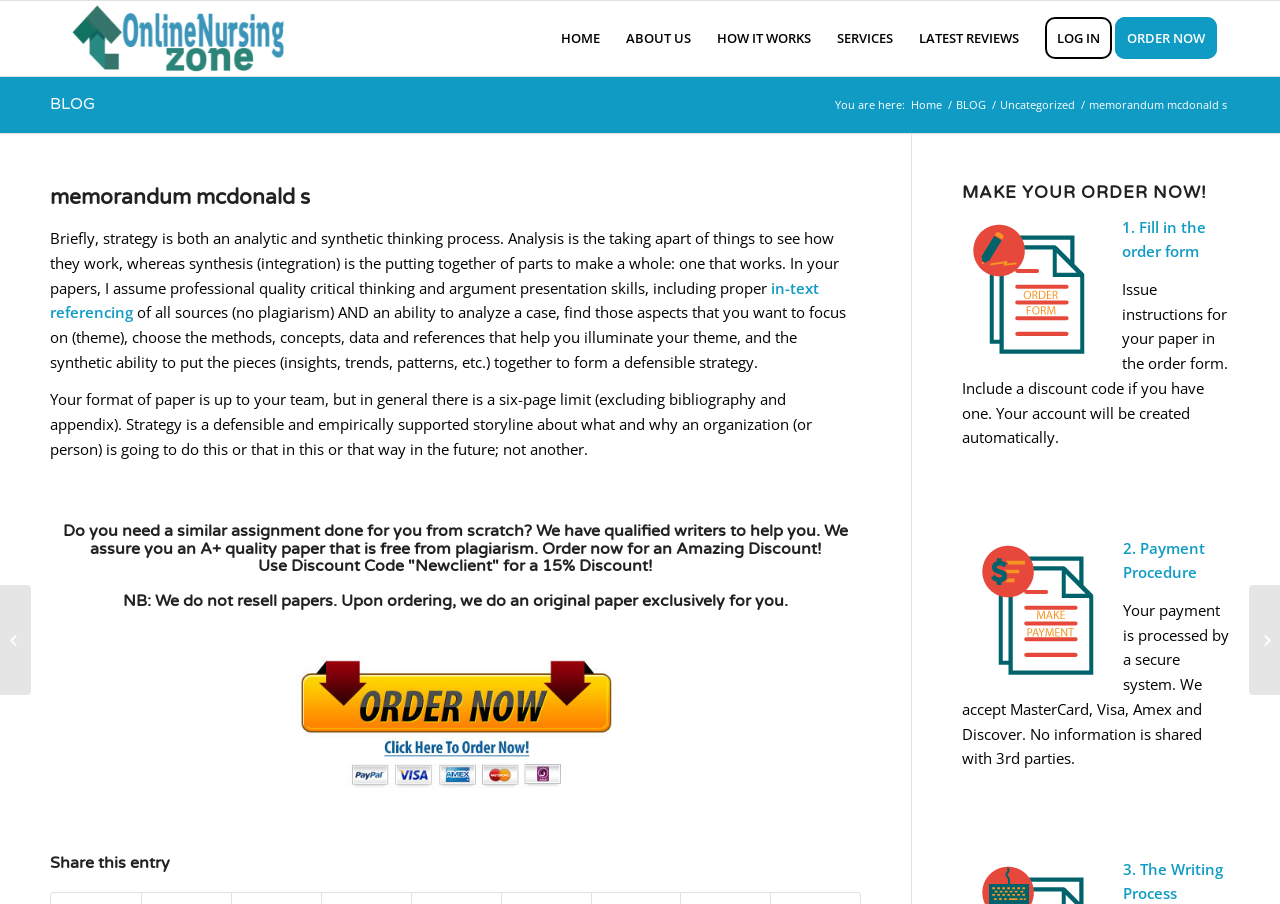Show the bounding box coordinates of the element that should be clicked to complete the task: "Read the blog post about 'memorandum mcdonald s'".

[0.851, 0.108, 0.959, 0.124]